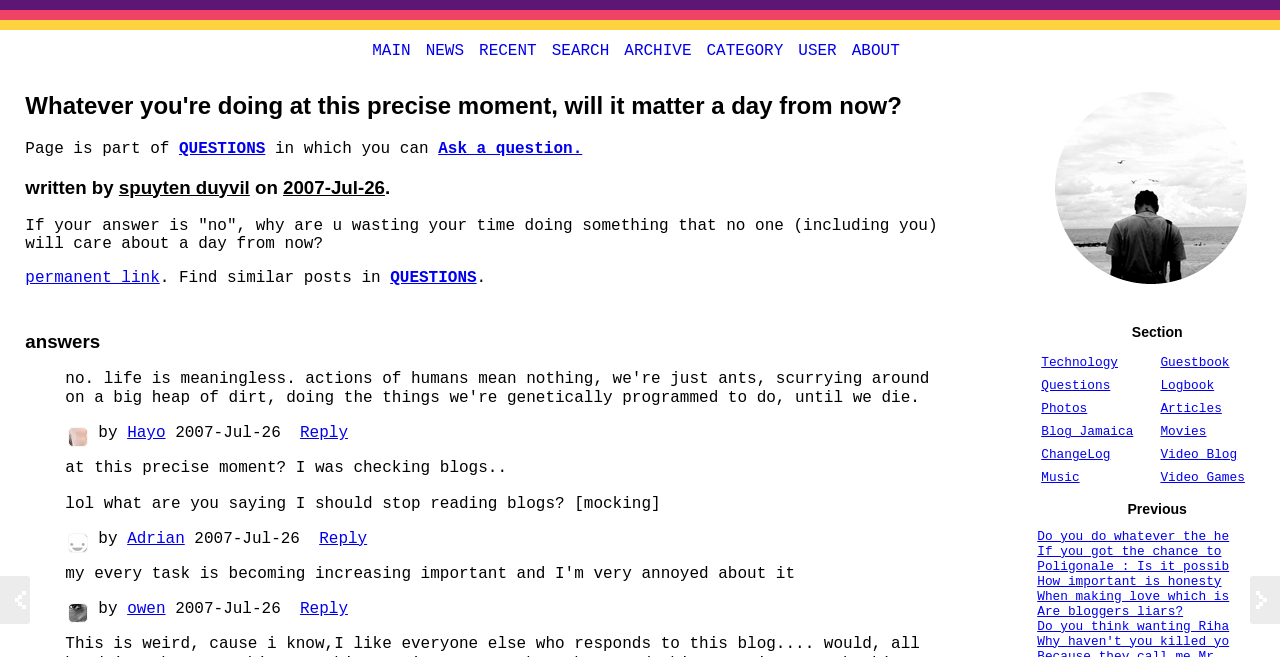Who wrote the article?
Please elaborate on the answer to the question with detailed information.

The author of the article is mentioned below the title, which is 'spuyten duyvil'. This information can be found in the header section of the webpage.